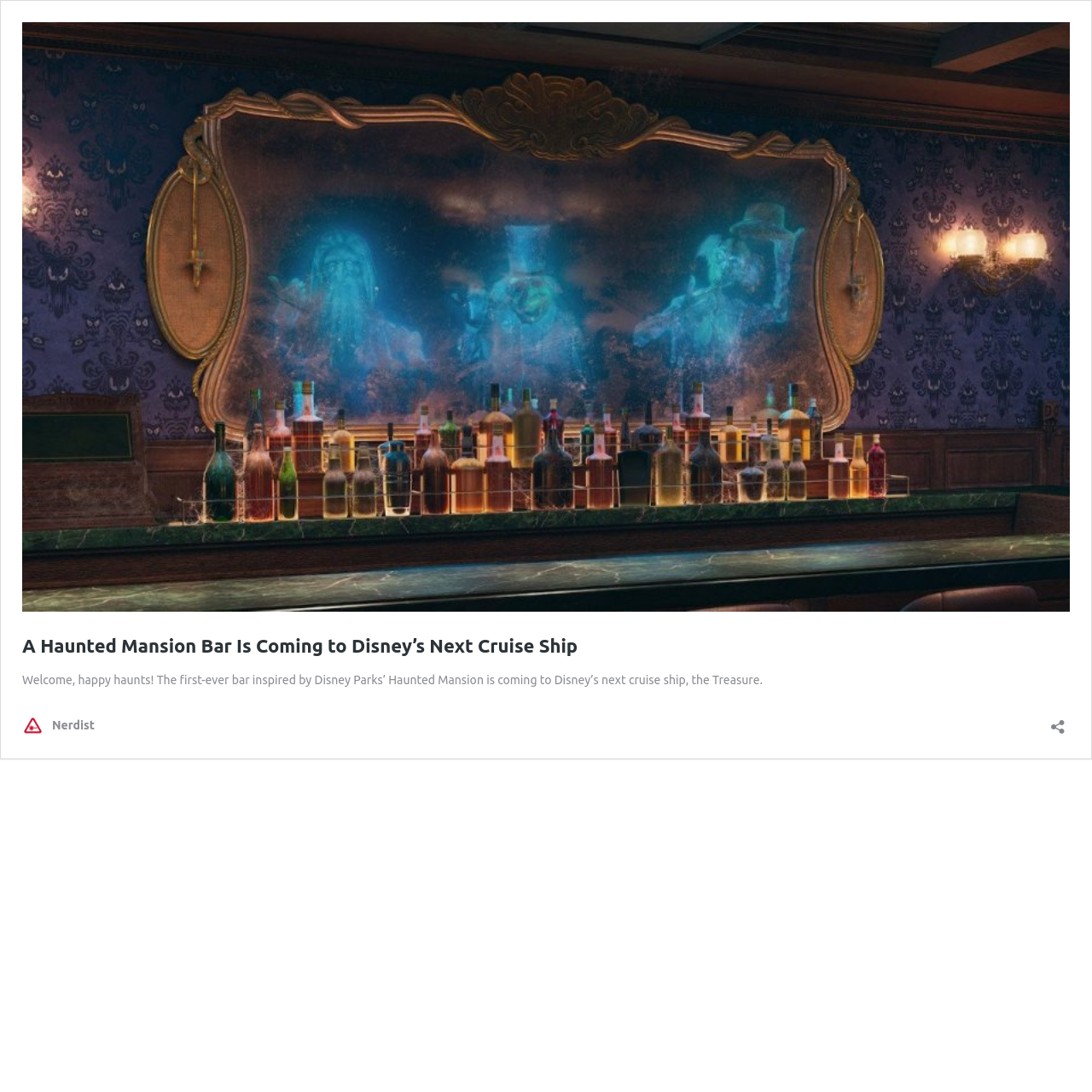Answer briefly with one word or phrase:
Is the webpage related to Disney?

Yes